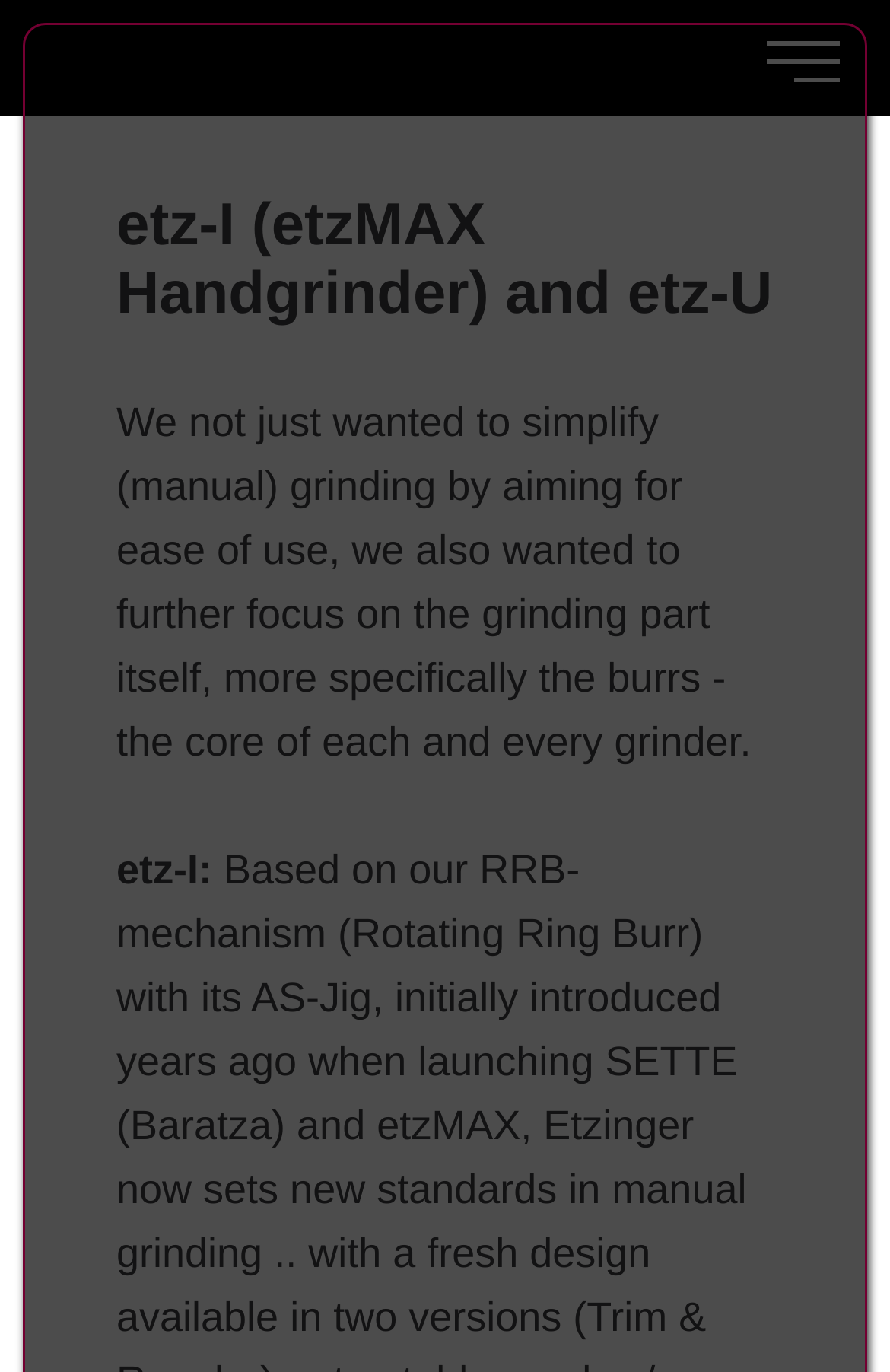Please determine the bounding box coordinates for the UI element described as: "Toggle navigation".

[0.856, 0.013, 0.949, 0.073]